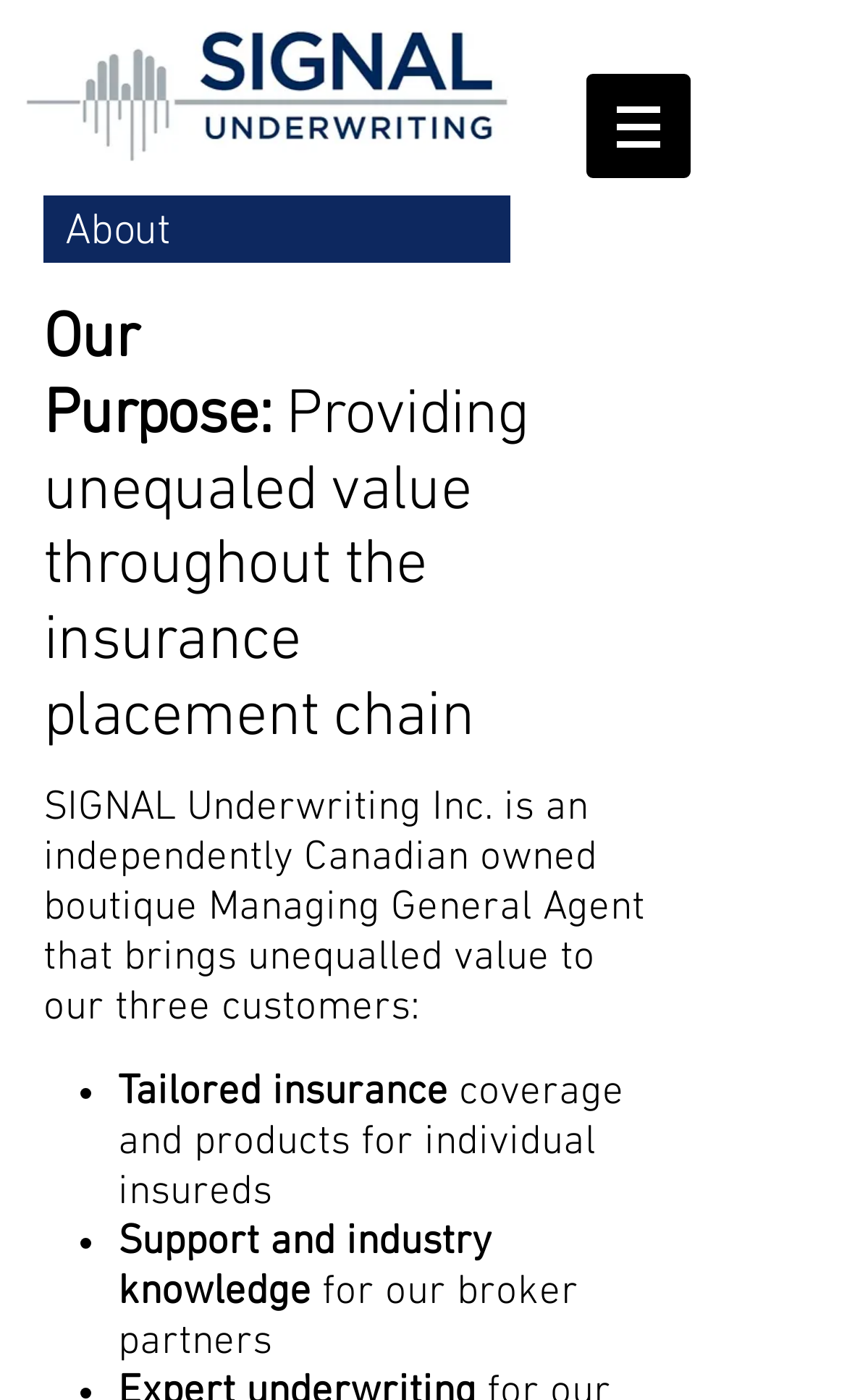Please give a succinct answer to the question in one word or phrase:
Is SIGNAL Underwriting a Canadian company?

Yes